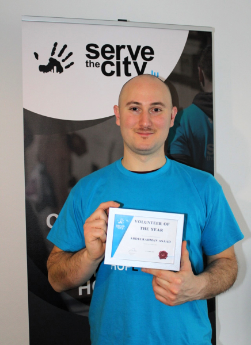What is the color of the man's t-shirt?
Refer to the image and provide a one-word or short phrase answer.

Vibrant blue